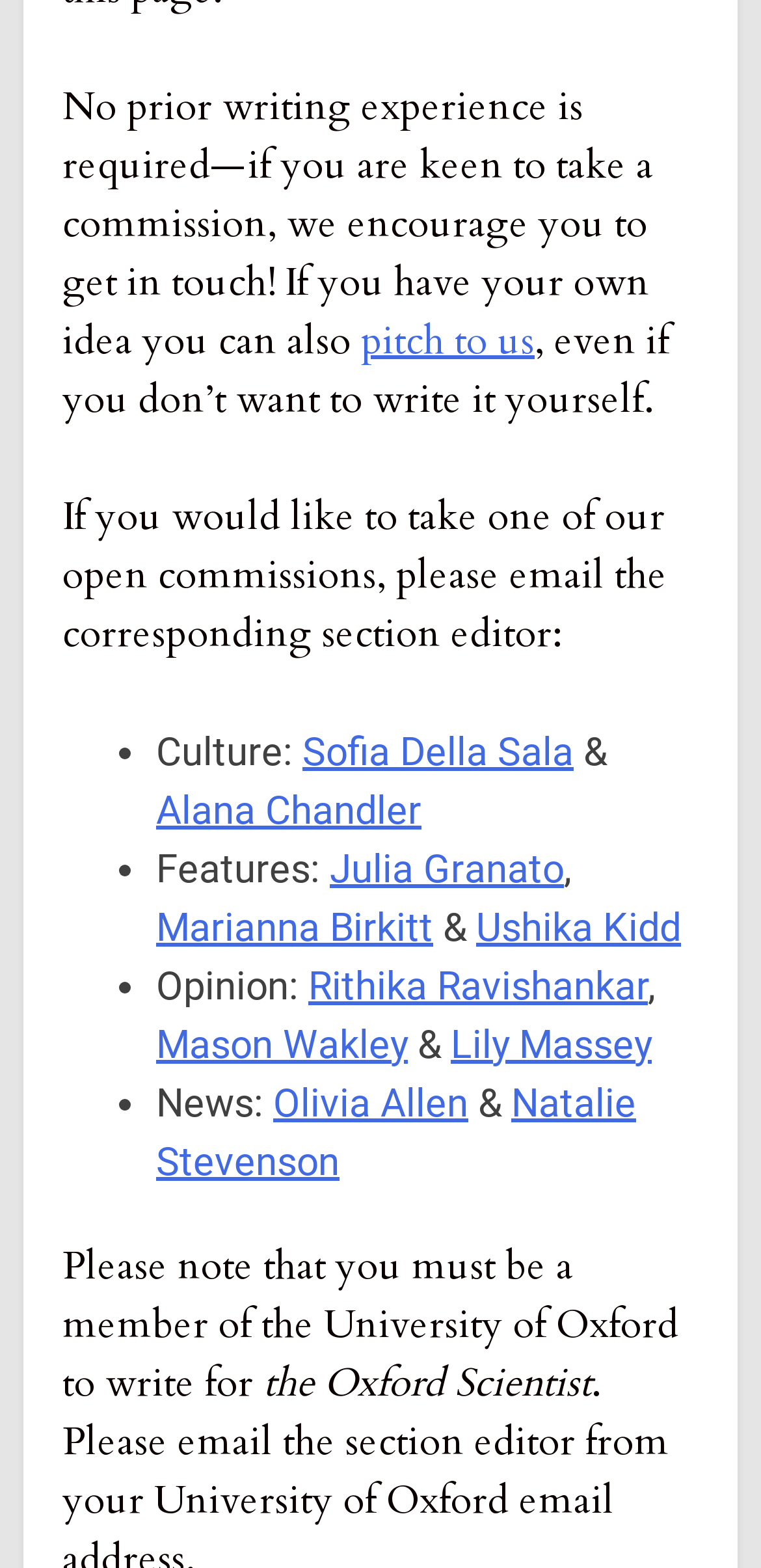Determine the bounding box coordinates for the area that should be clicked to carry out the following instruction: "contact Rithika Ravishankar".

[0.405, 0.614, 0.851, 0.643]